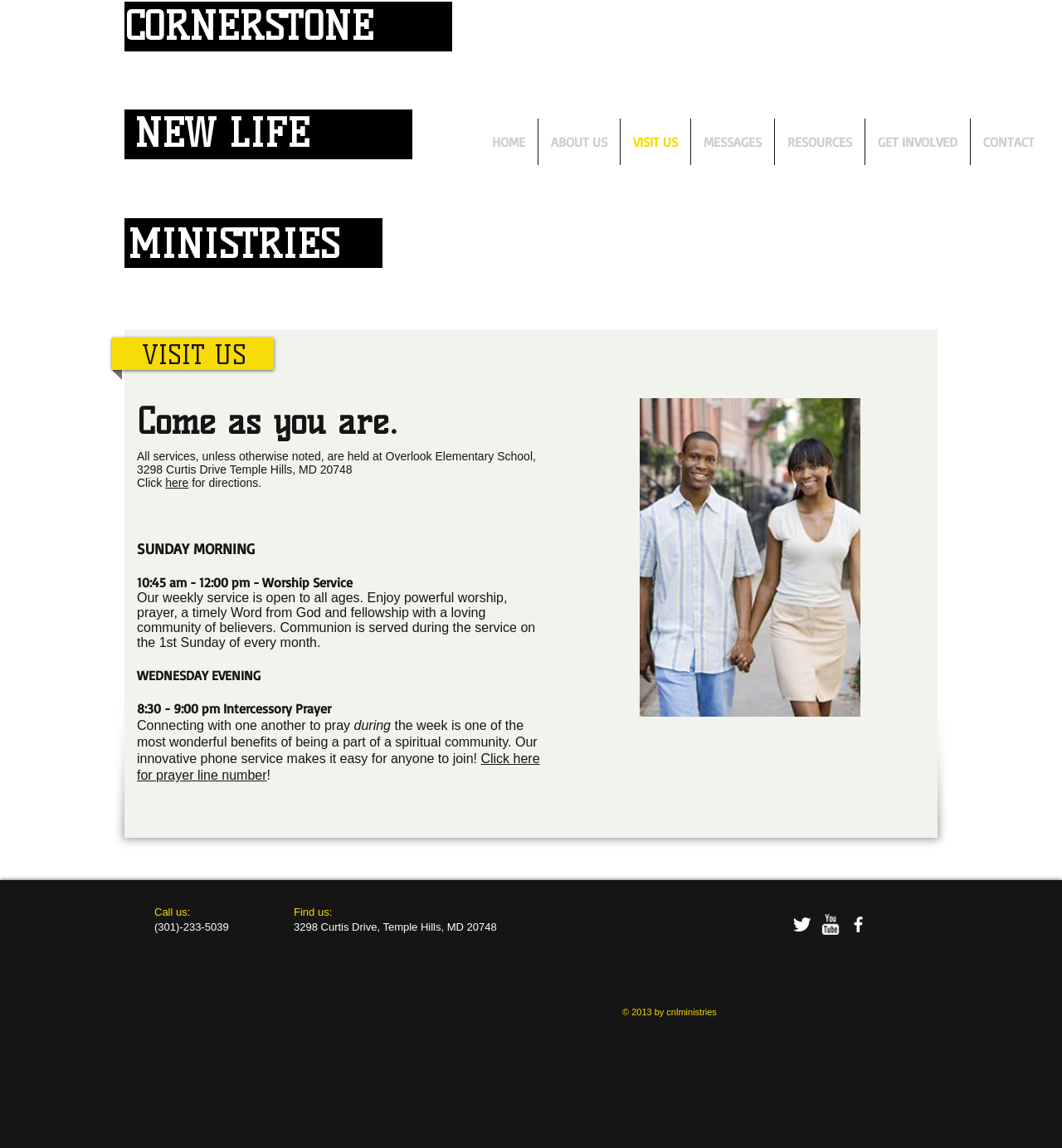What social media platforms does the church have?
Refer to the image and respond with a one-word or short-phrase answer.

Twitter, YouTube, Facebook